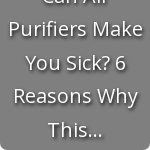What is the topic of the informative piece?
Refer to the screenshot and answer in one word or phrase.

Air purifiers